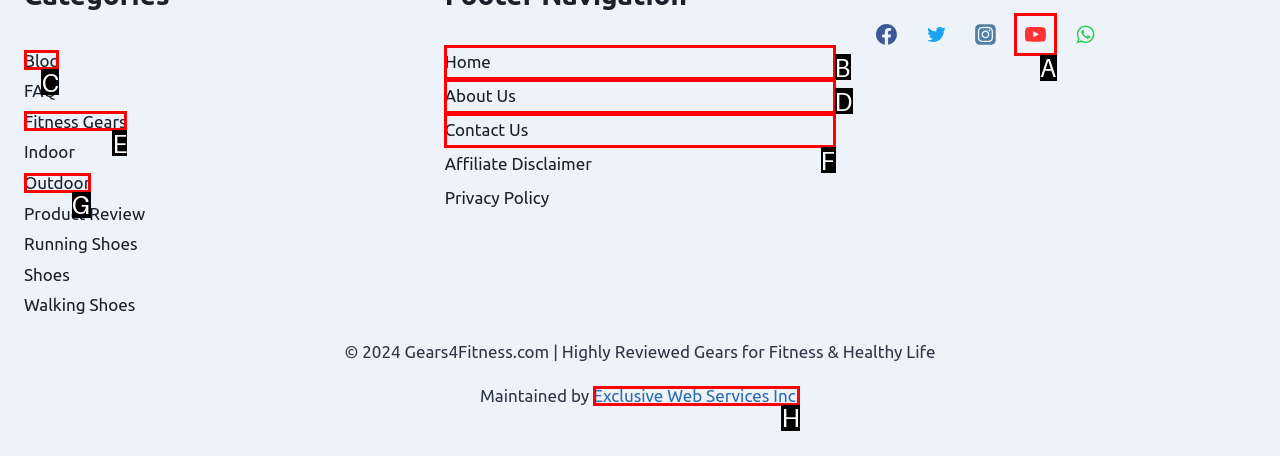Tell me the letter of the UI element I should click to accomplish the task: go to blog based on the choices provided in the screenshot.

C